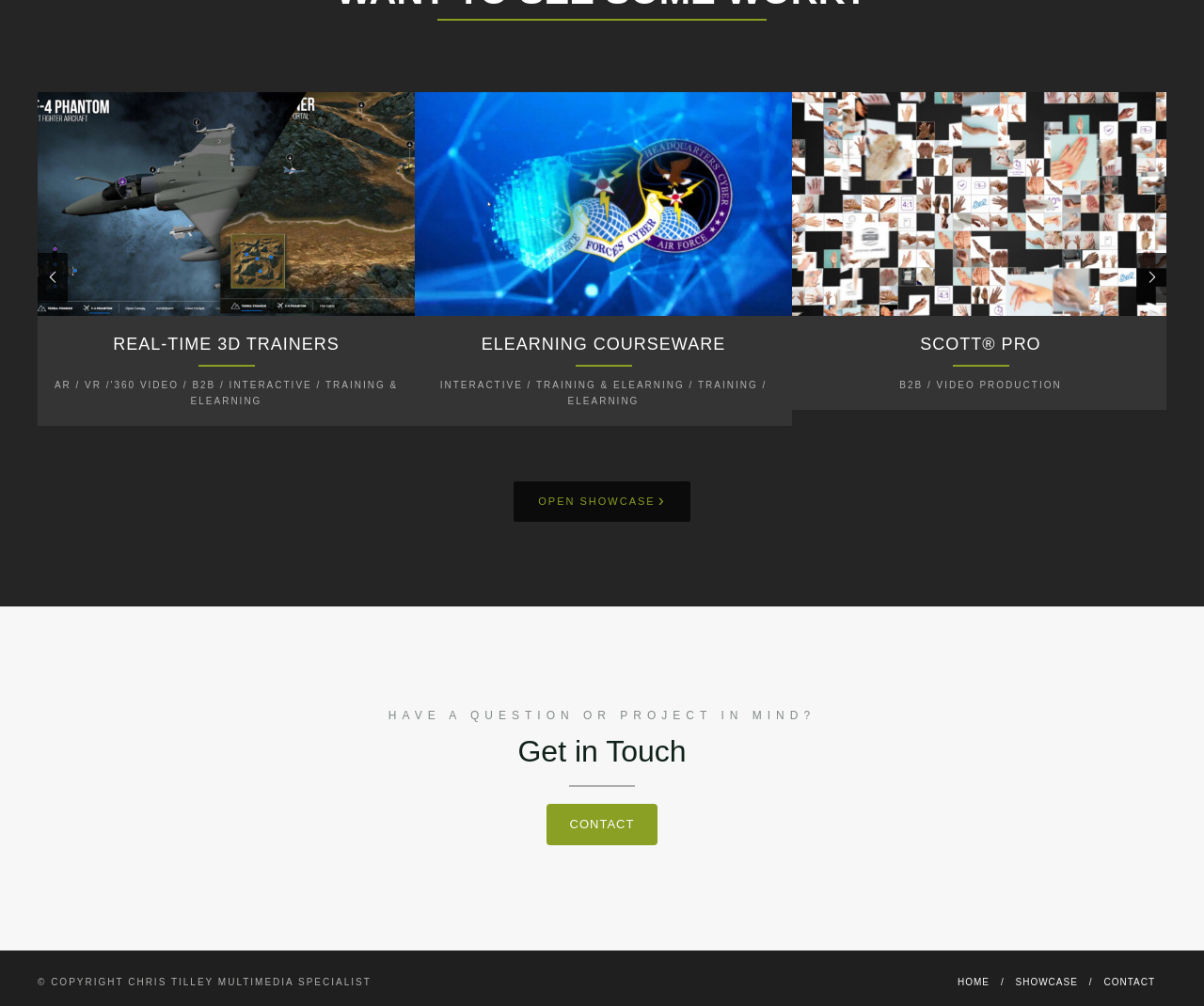Determine the bounding box coordinates of the element's region needed to click to follow the instruction: "Open showcase". Provide these coordinates as four float numbers between 0 and 1, formatted as [left, top, right, bottom].

[0.427, 0.479, 0.573, 0.518]